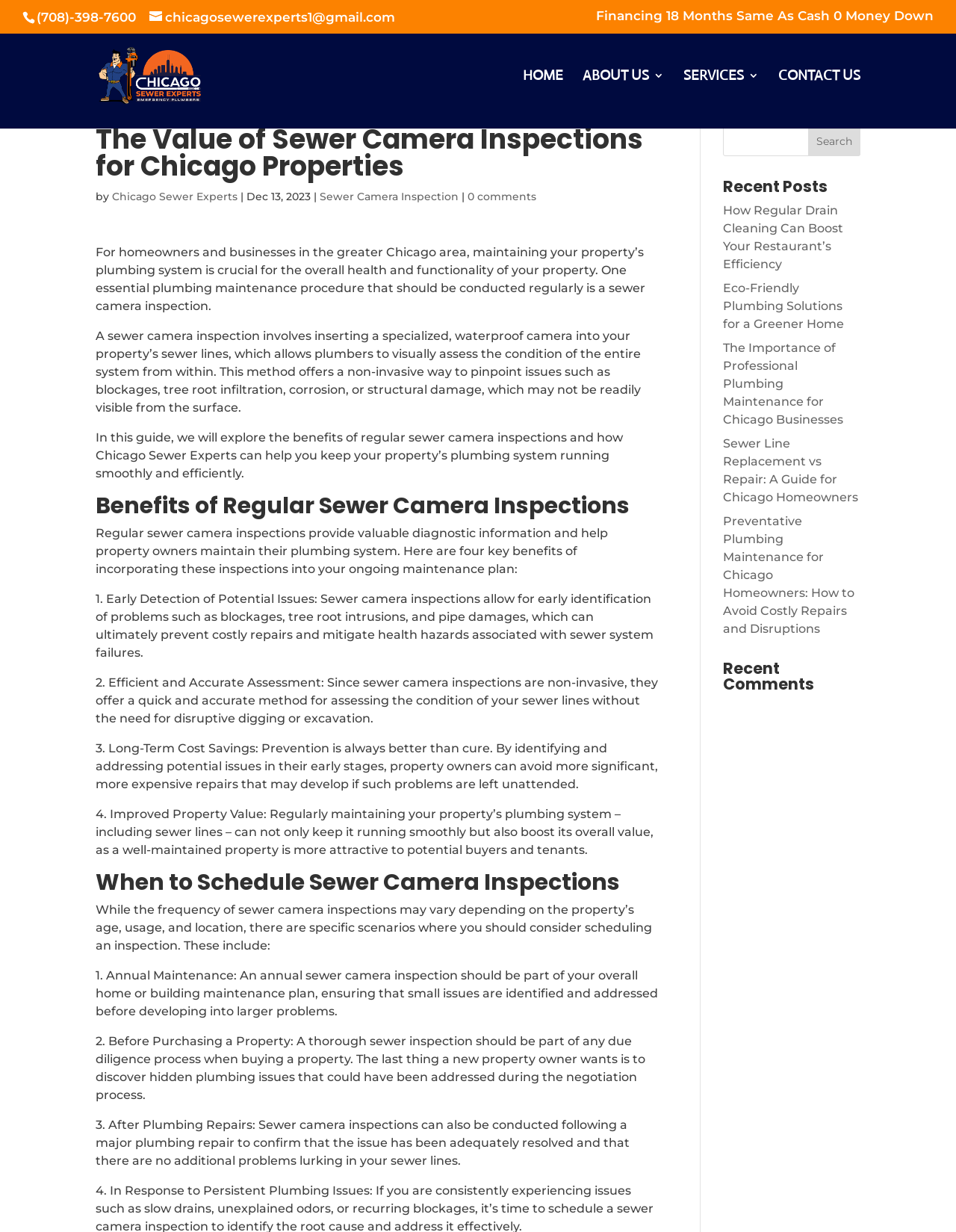Refer to the image and provide a thorough answer to this question:
What is the purpose of a sewer camera inspection?

According to the webpage, a sewer camera inspection involves inserting a specialized, waterproof camera into the property's sewer lines, which allows plumbers to visually assess the condition of the entire system from within.